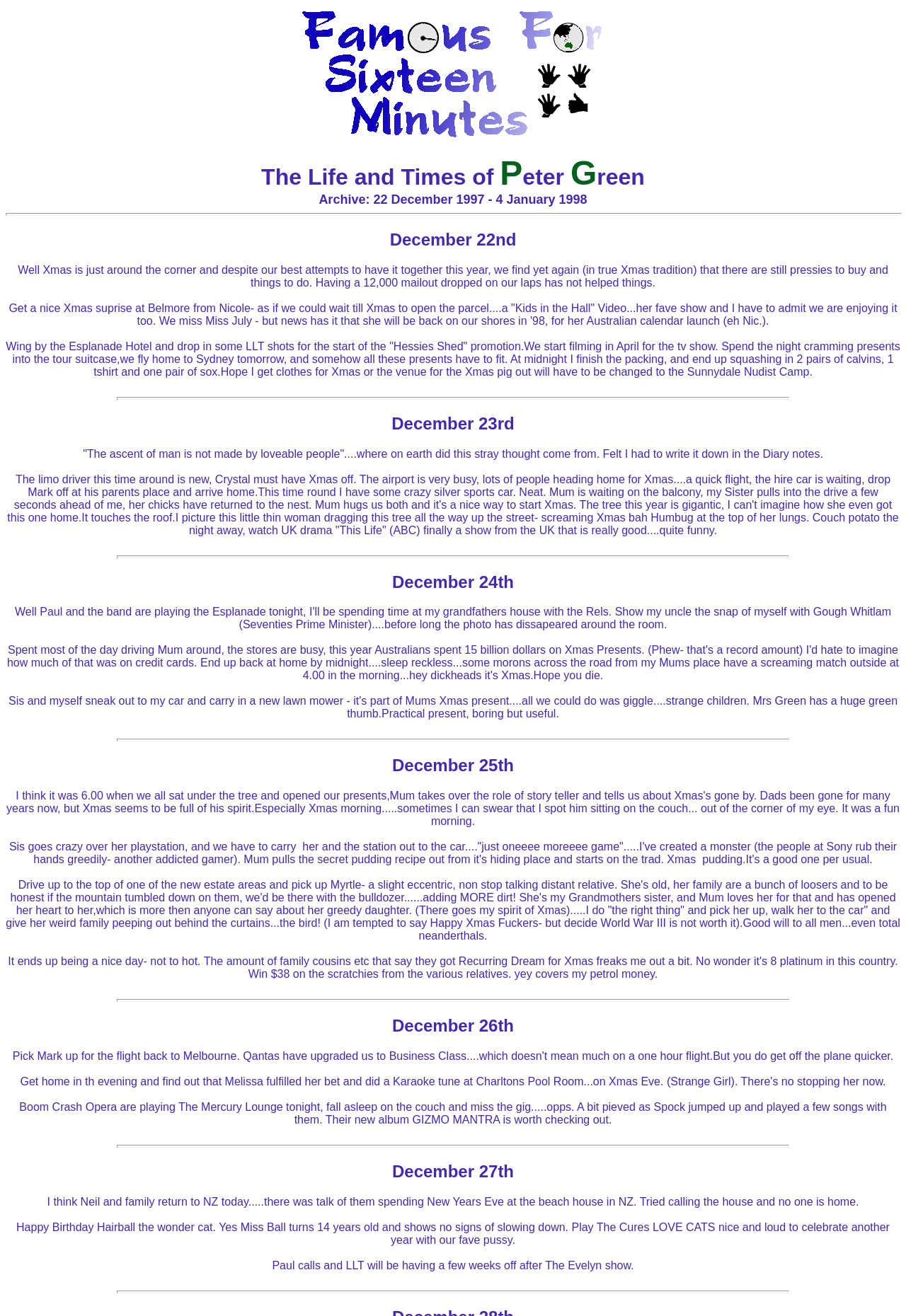What is the logo image located at the top of the webpage?
Using the image, give a concise answer in the form of a single word or short phrase.

Top right